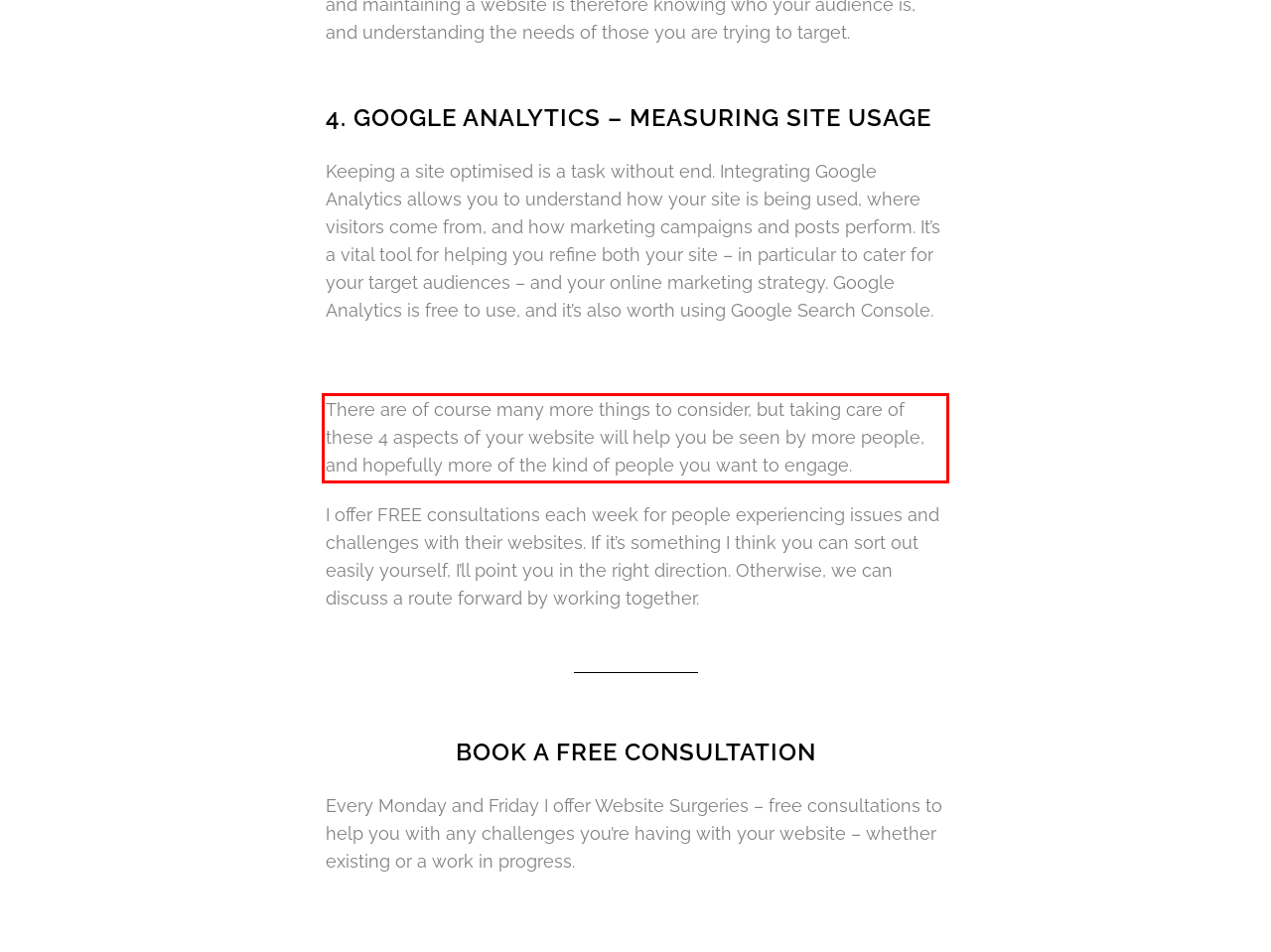Please examine the webpage screenshot and extract the text within the red bounding box using OCR.

There are of course many more things to consider, but taking care of these 4 aspects of your website will help you be seen by more people, and hopefully more of the kind of people you want to engage.